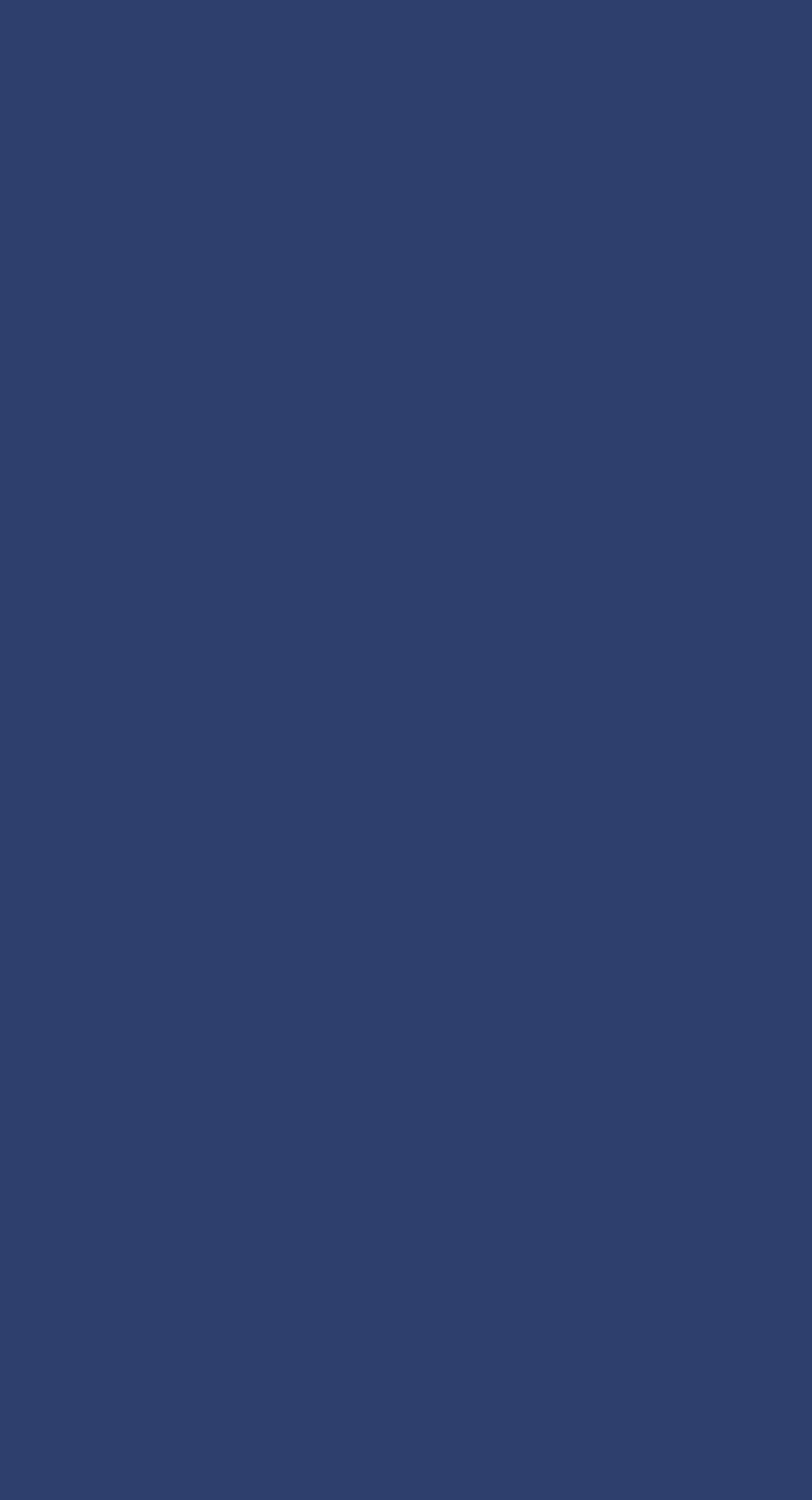Find the bounding box coordinates of the element I should click to carry out the following instruction: "Visit the About us page".

[0.04, 0.935, 0.166, 0.954]